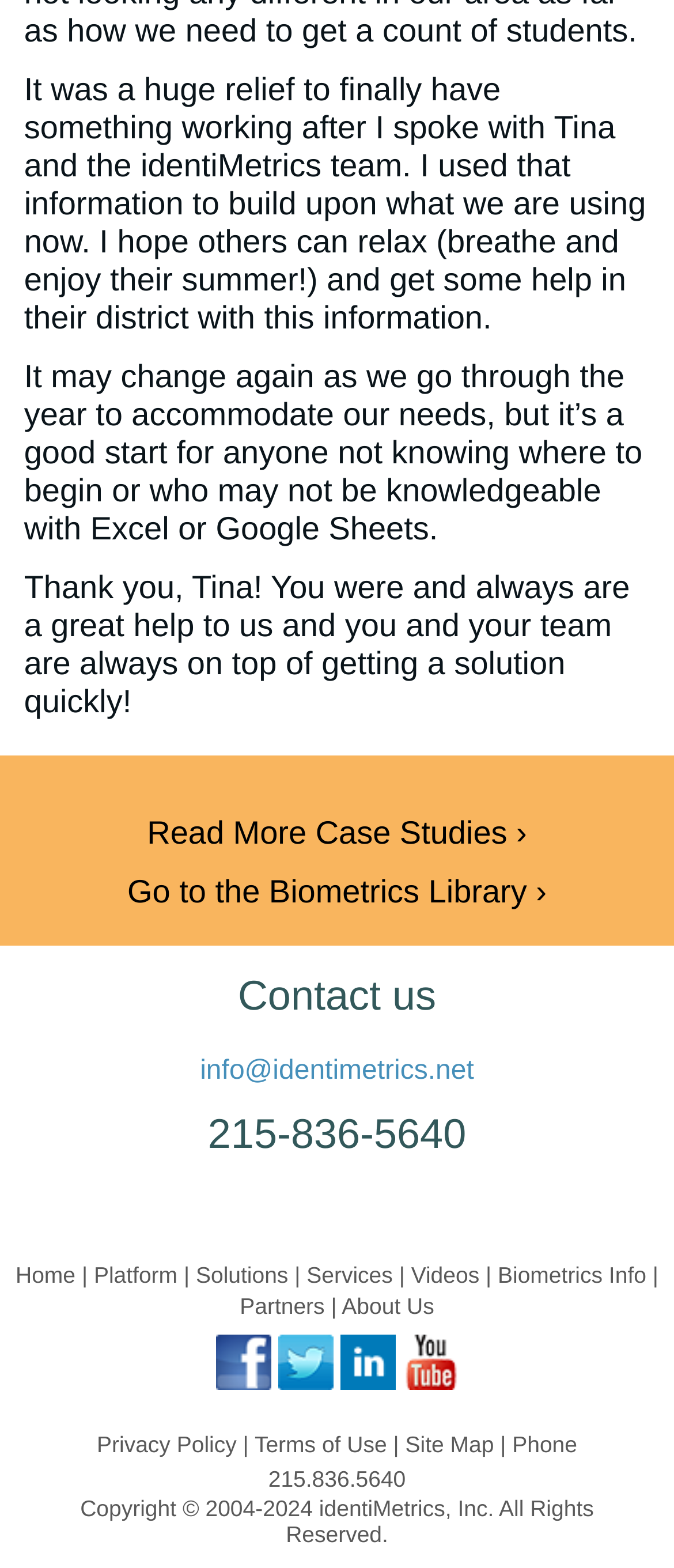Point out the bounding box coordinates of the section to click in order to follow this instruction: "Contact us".

[0.353, 0.63, 0.647, 0.649]